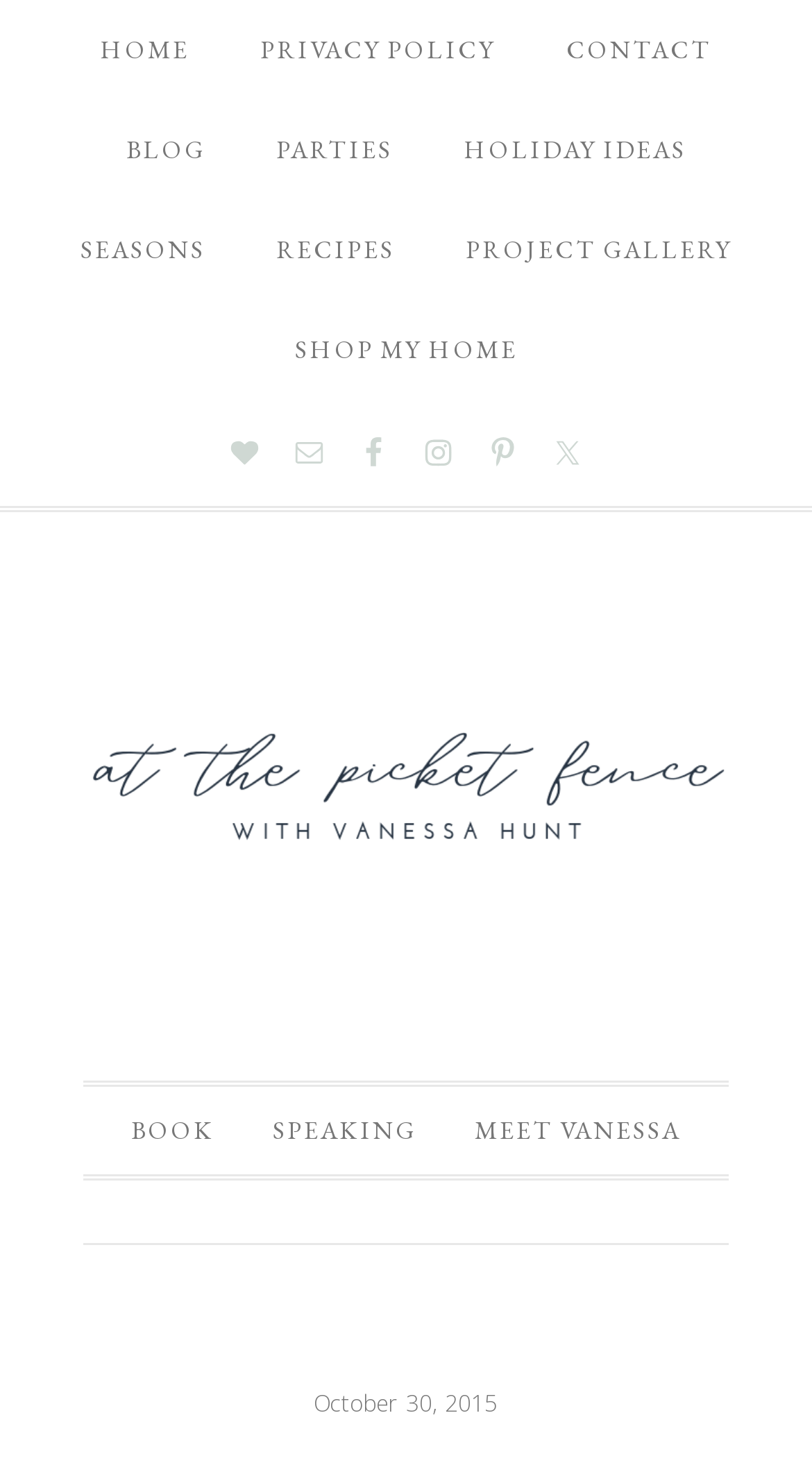Could you find the bounding box coordinates of the clickable area to complete this instruction: "Follow on Facebook"?

[0.421, 0.286, 0.5, 0.33]